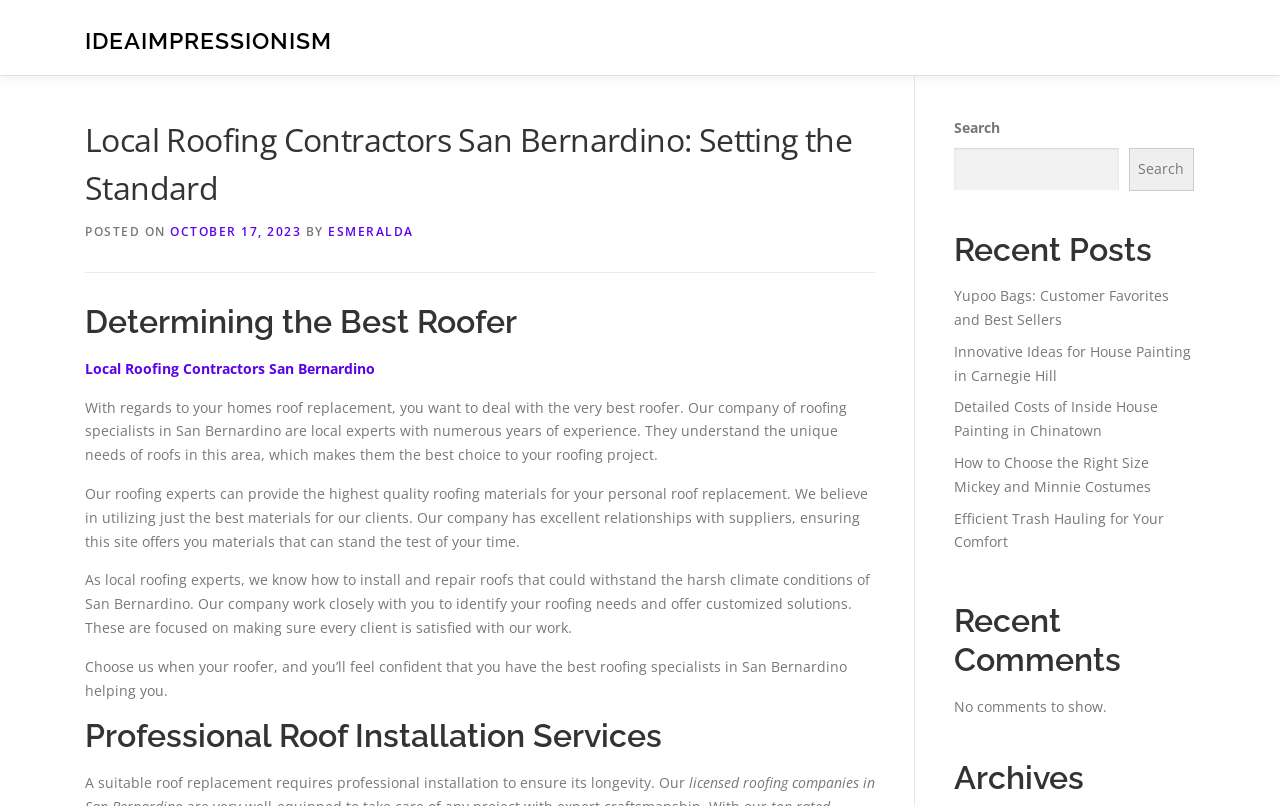Are there any comments on the website?
Look at the image and respond to the question as thoroughly as possible.

According to the 'Recent Comments' section, there are no comments to show, as indicated by the text 'No comments to show'.